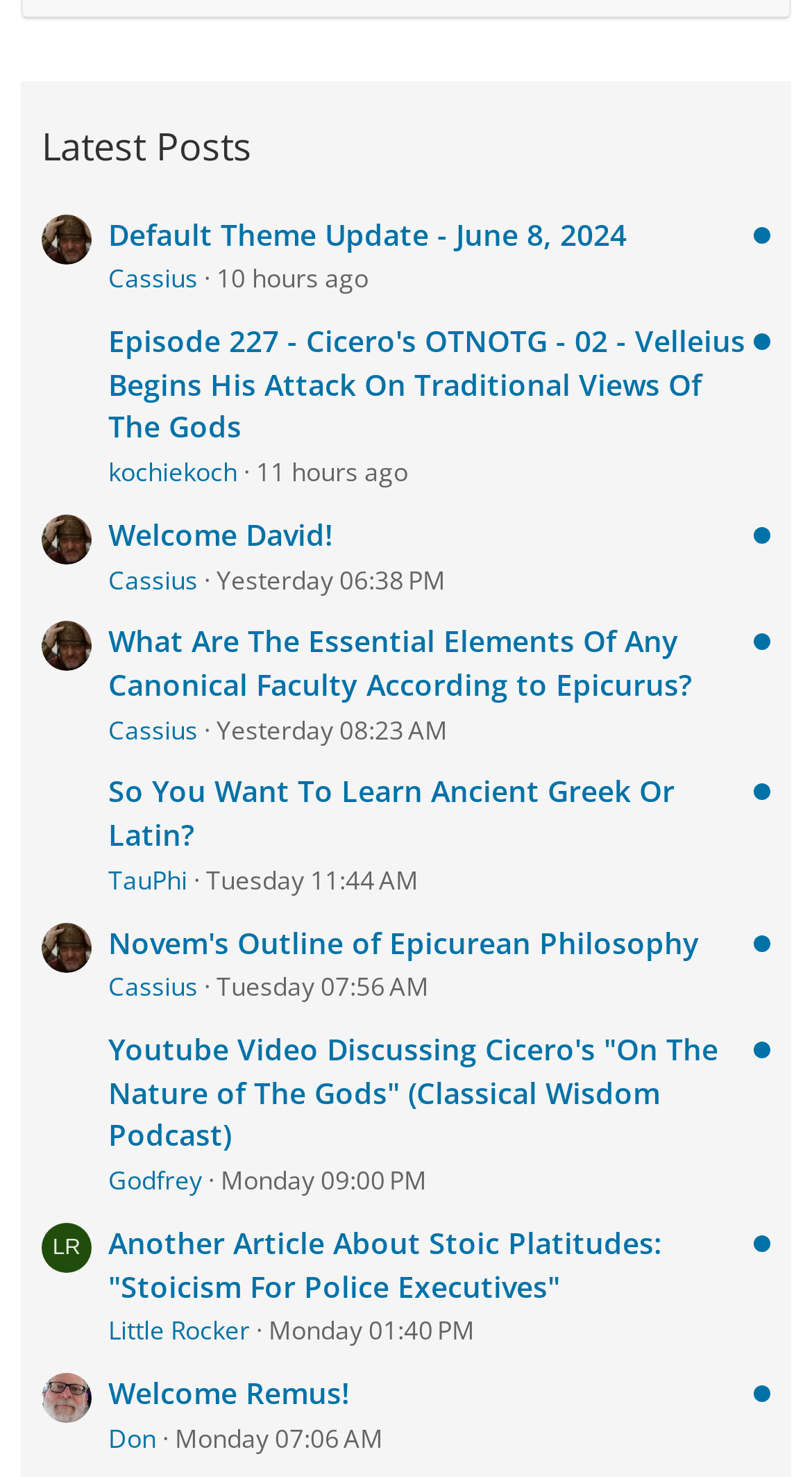Observe the image and answer the following question in detail: When was the post 'Novem's Outline of Epicurean Philosophy' published?

The post 'Novem's Outline of Epicurean Philosophy' has a time element with the text 'Tuesday 07:56 AM', indicating that it was published at this time.